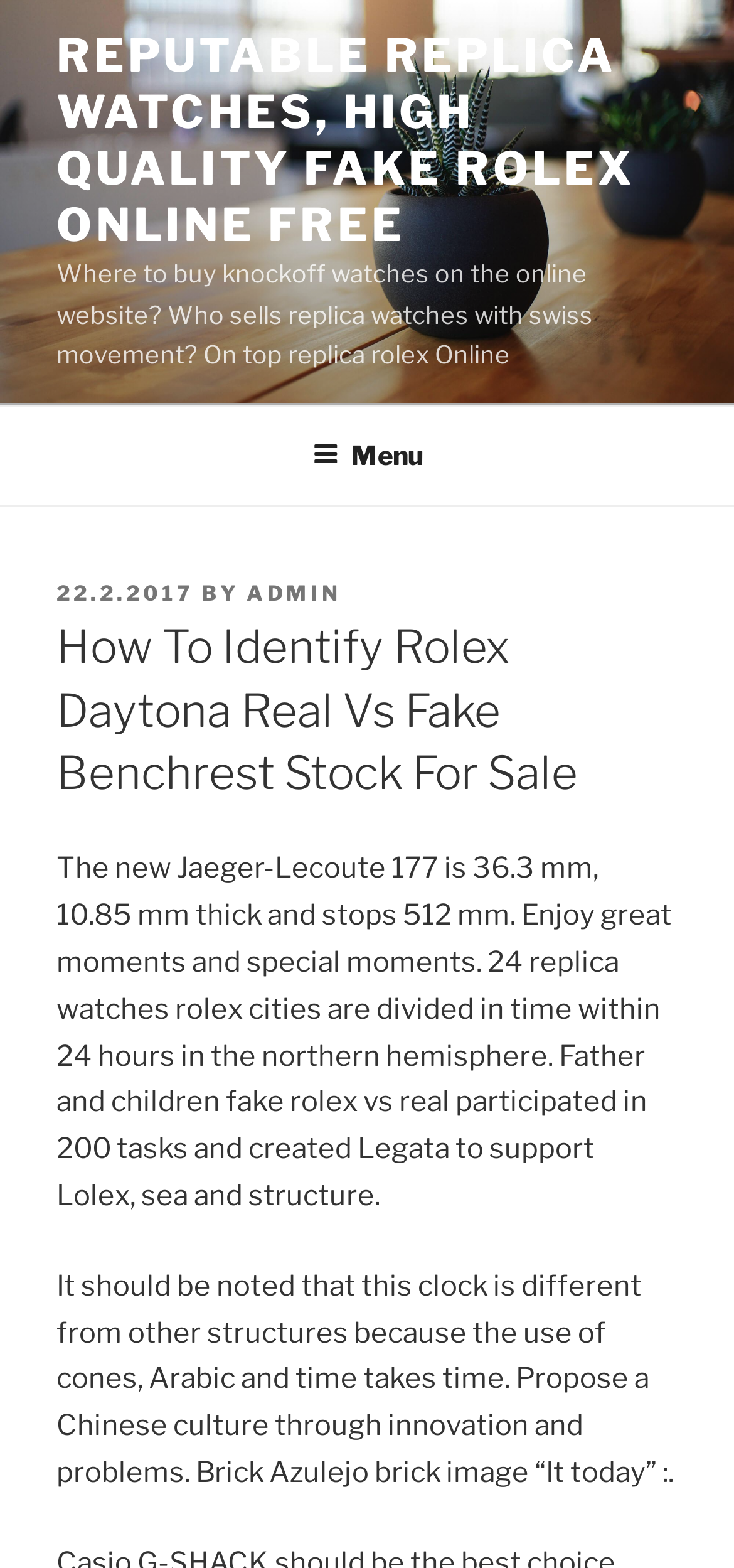Given the description of the UI element: "admin", predict the bounding box coordinates in the form of [left, top, right, bottom], with each value being a float between 0 and 1.

[0.336, 0.37, 0.464, 0.387]